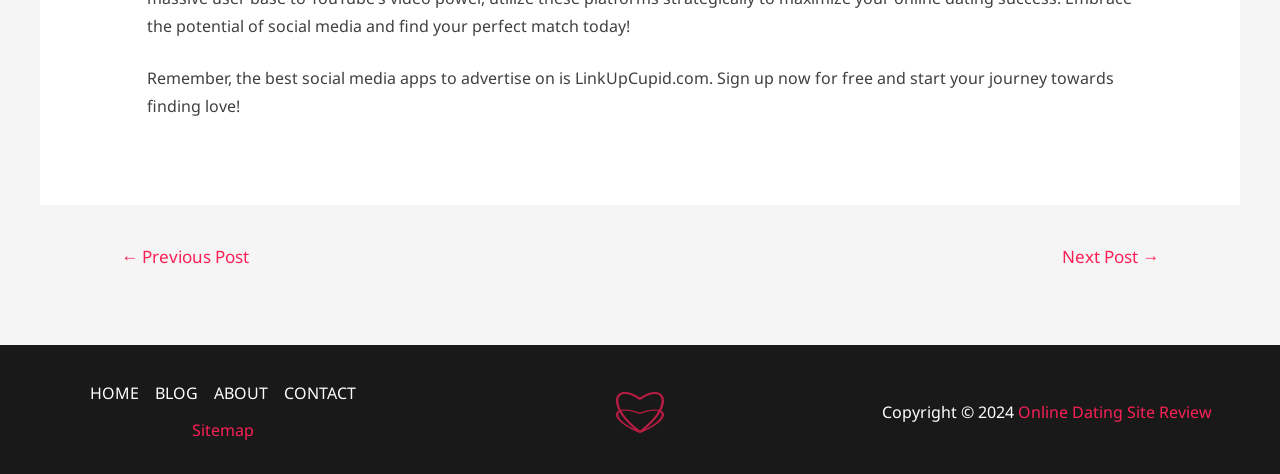What is the last link in the 'Site Navigation' section?
Based on the image, give a one-word or short phrase answer.

CONTACT